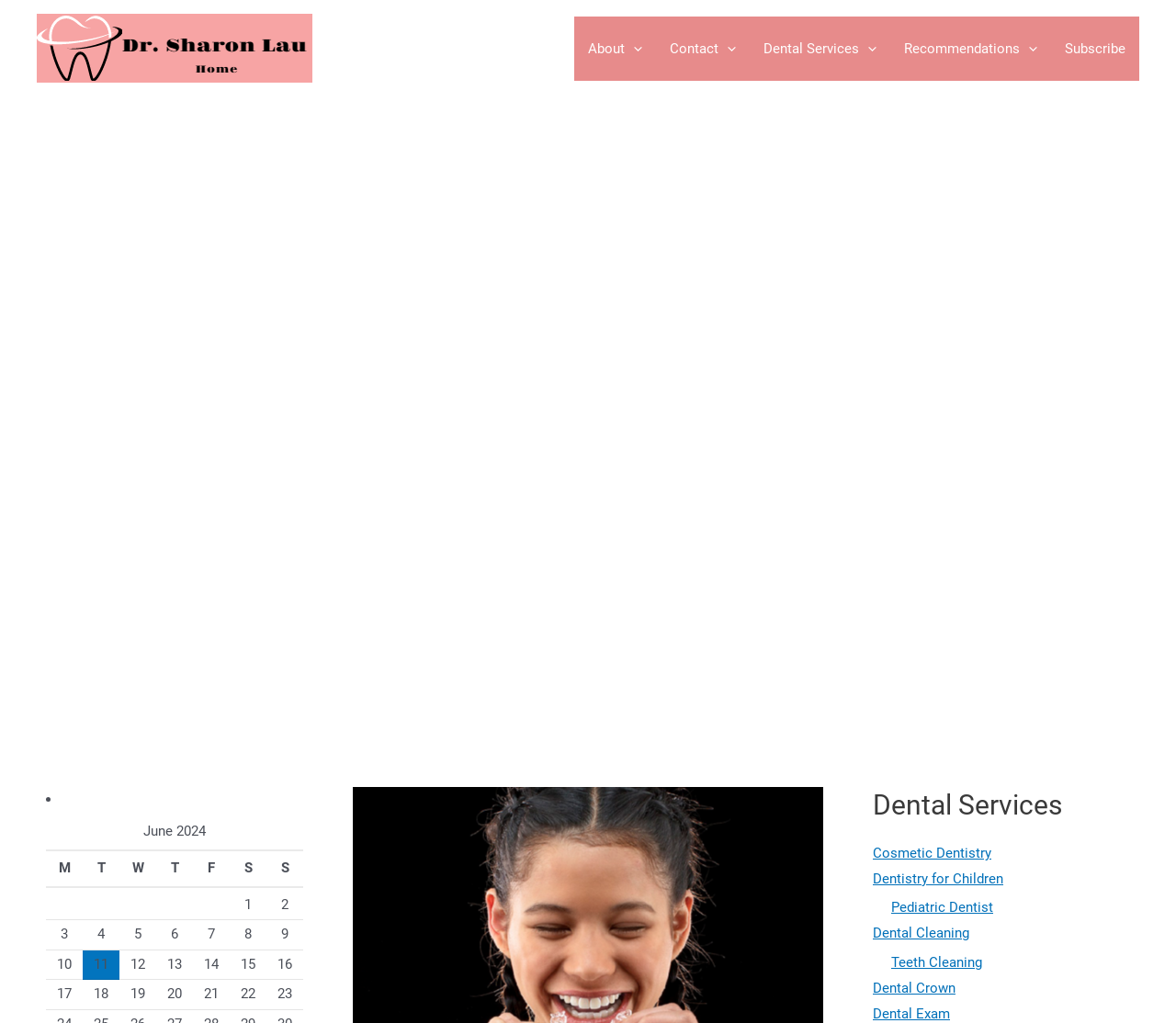Utilize the information from the image to answer the question in detail:
What is the location of the dentist?

From the webpage, I found the link 'Dr. Sharon Lau Dentist Thunder Bay Ontario' which suggests that the location of the dentist is Thunder Bay, Ontario.